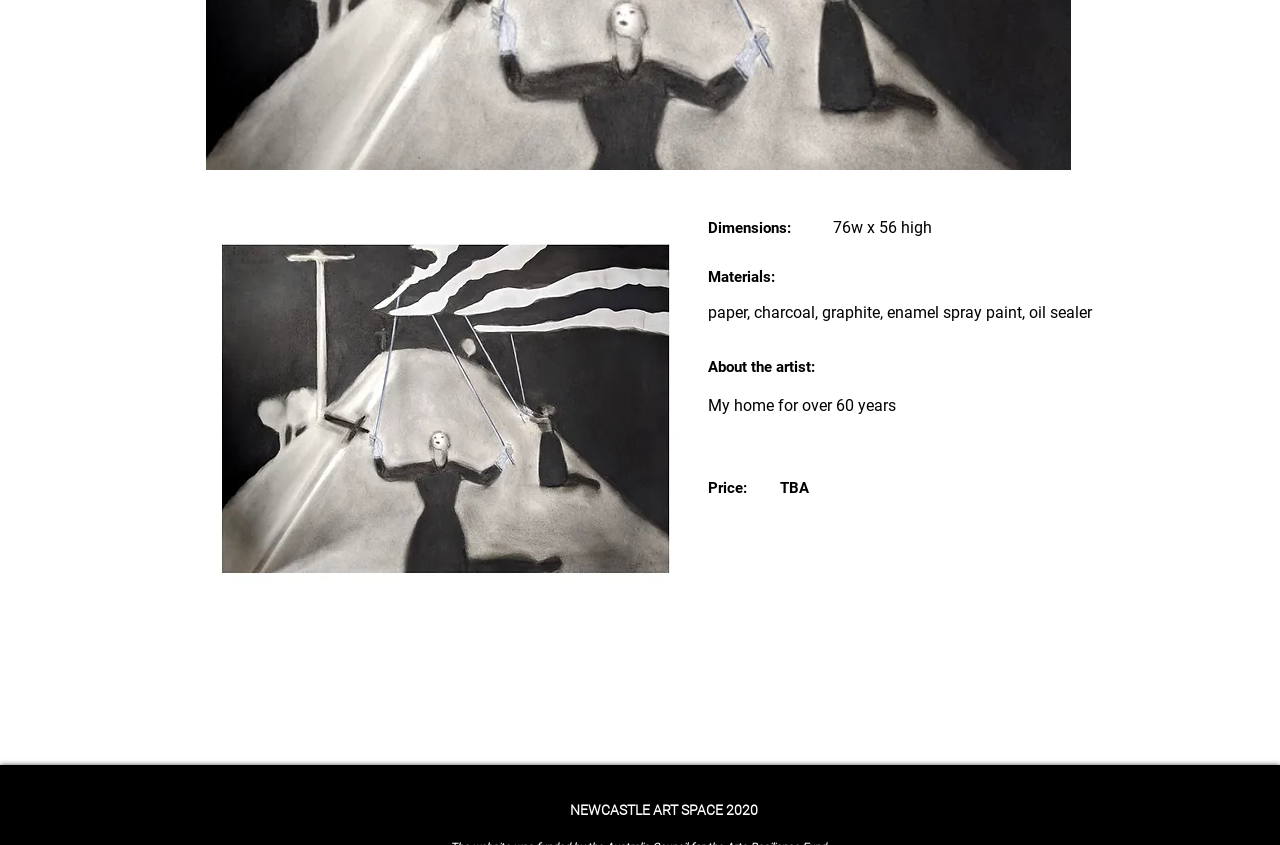How many social media links are present?
Could you give a comprehensive explanation in response to this question?

The social media links can be found in the 'Social Bar' section, which contains links to 'Facebook - White Circle' and 'Instagram - White Circle', indicating that there are two social media links present.